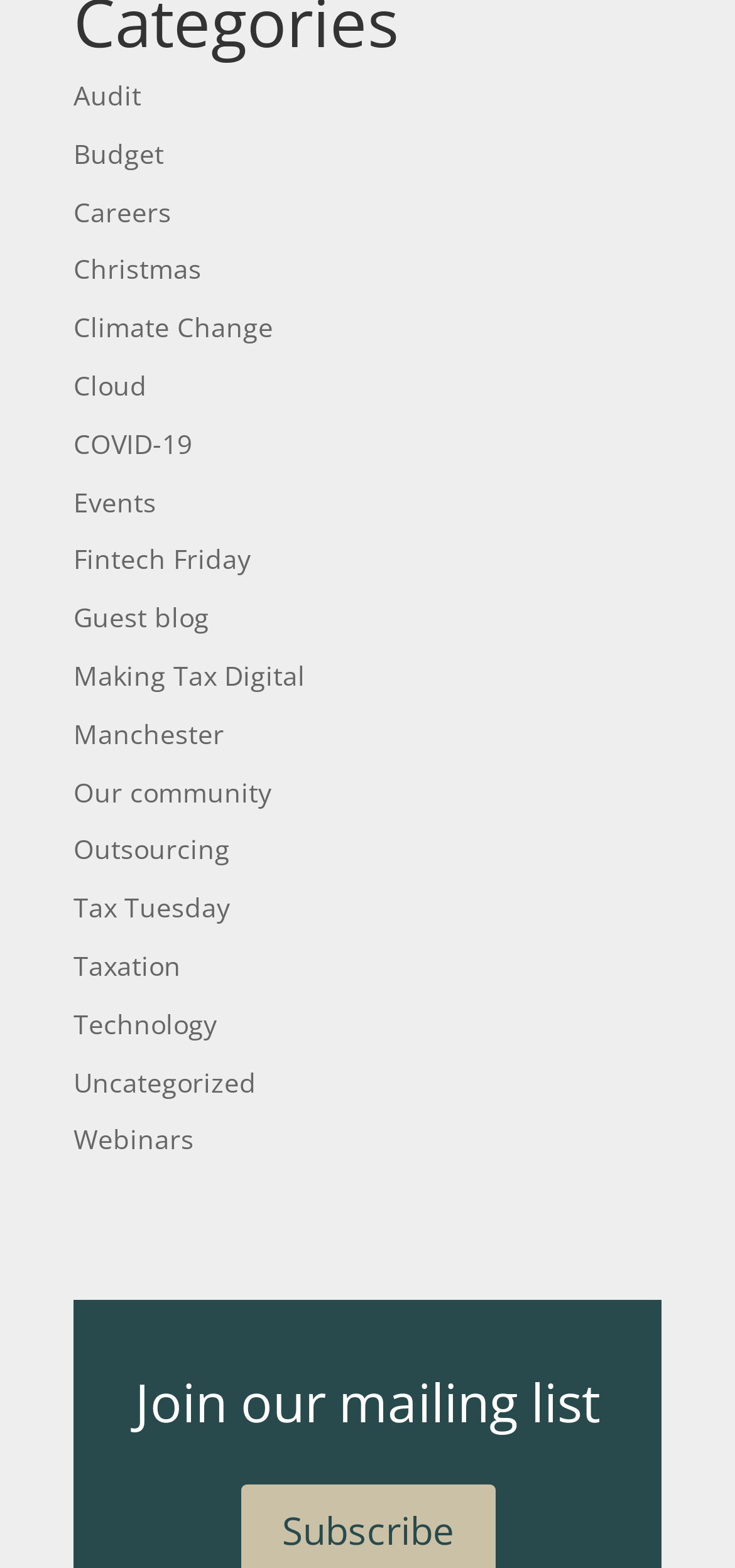Identify the bounding box coordinates for the UI element described as follows: "Fintech Friday". Ensure the coordinates are four float numbers between 0 and 1, formatted as [left, top, right, bottom].

[0.1, 0.345, 0.341, 0.368]